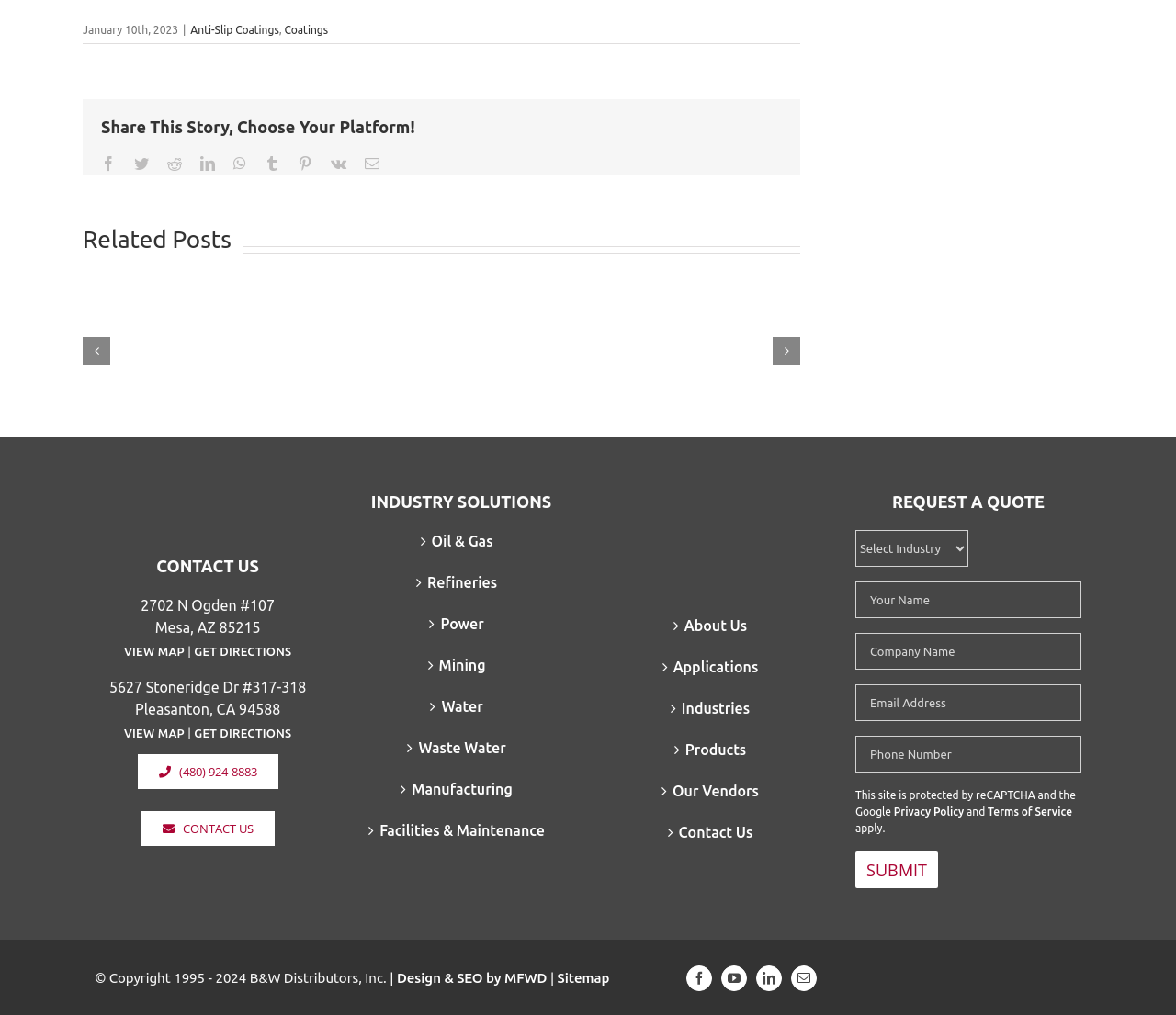Can you determine the bounding box coordinates of the area that needs to be clicked to fulfill the following instruction: "Get directions to the Mesa, AZ office"?

[0.165, 0.636, 0.248, 0.648]